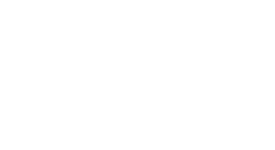Answer the following query concisely with a single word or phrase:
What is the context of the image?

Cryptocurrency and regulatory compliance